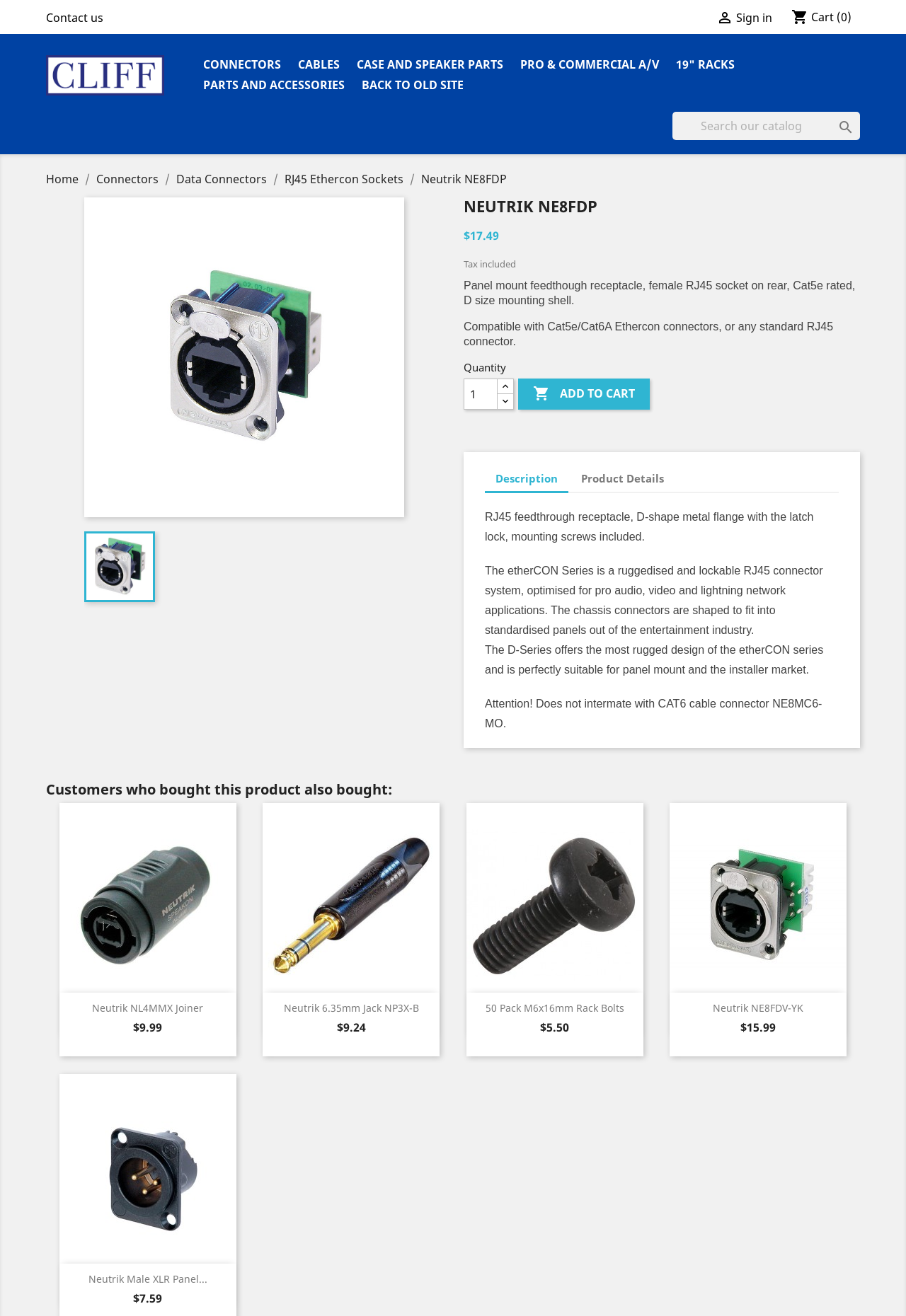Generate a thorough caption detailing the webpage content.

This webpage is about a product, specifically a panel mount feedthrough receptacle, female RJ45 socket on rear, Cat5e rated, D size mounting shell, known as Neutrik NE8FDP. 

At the top of the page, there is a header section with links to 'Contact us', 'Sign in', and a shopping cart icon with the number of items in the cart. Below this, there are links to different categories, such as 'CONNECTORS', 'CABLES', and 'CASE AND SPEAKER PARTS'. 

On the left side of the page, there is a navigation menu with links to 'Home', 'Connectors', 'Data Connectors', and 'RJ45 Ethercon Sockets', which leads to the current product page. 

The product information is displayed in the main content area. There is a heading with the product name, followed by the price, which is $17.49, including tax. Below this, there is a brief product description, stating that it is compatible with Cat5e/Cat6A Ethercon connectors or any standard RJ45 connector. 

Underneath the product description, there is a section to select the quantity of the product, with a spin button to increase or decrease the quantity, and an 'ADD TO CART' button. 

Next to the product information, there is an image of the product. 

Below the product information, there are tabs to switch between 'Description', 'Product Details', and other sections. The 'Description' tab is selected by default, which displays a detailed product description, including its features and applications. 

At the bottom of the page, there is a section titled 'Customers who bought this product also bought:', which displays a list of related products with their images, prices, and links to their product pages.